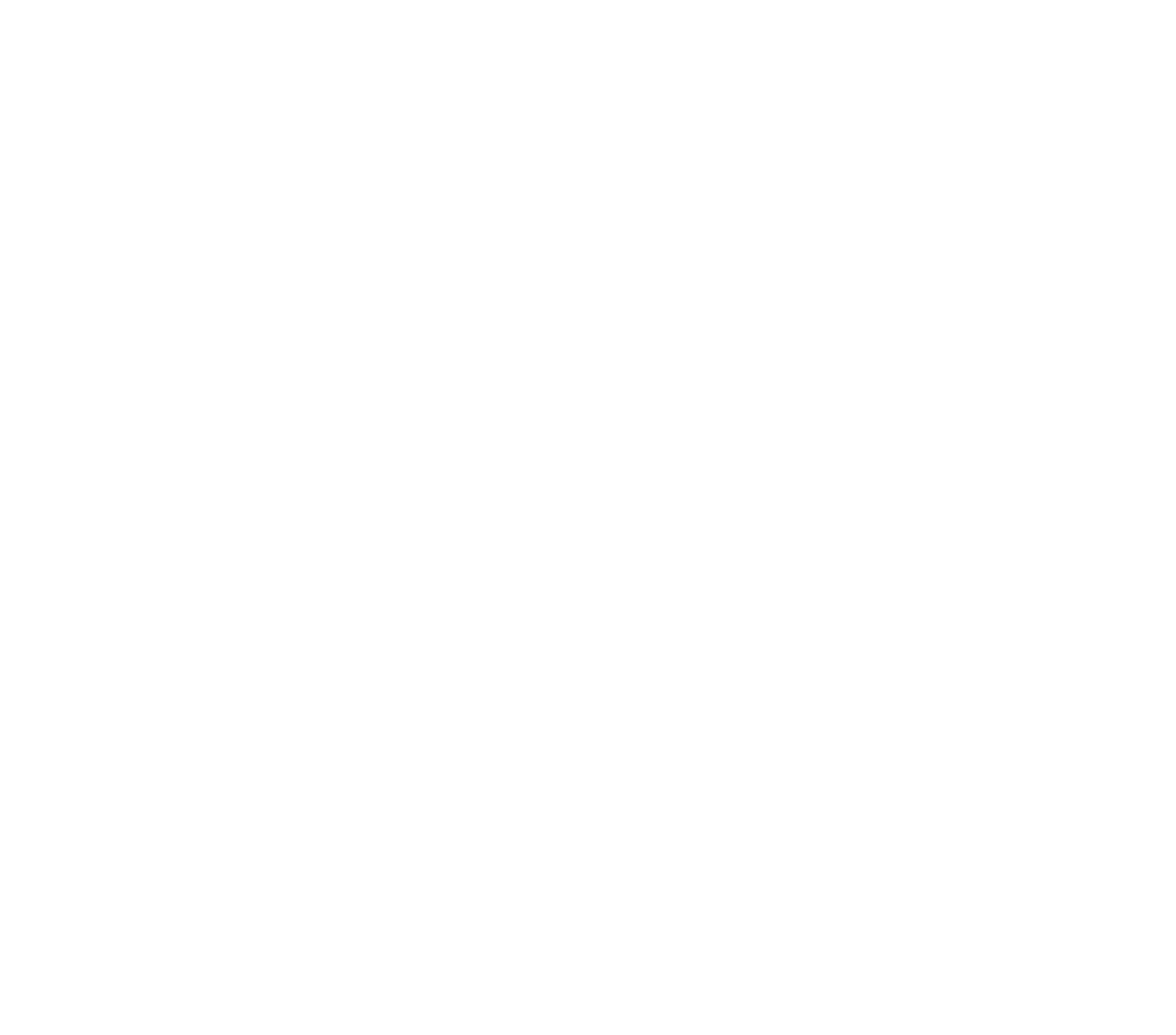Reply to the question with a single word or phrase:
What is the name of the first couple?

Mimi & Scott